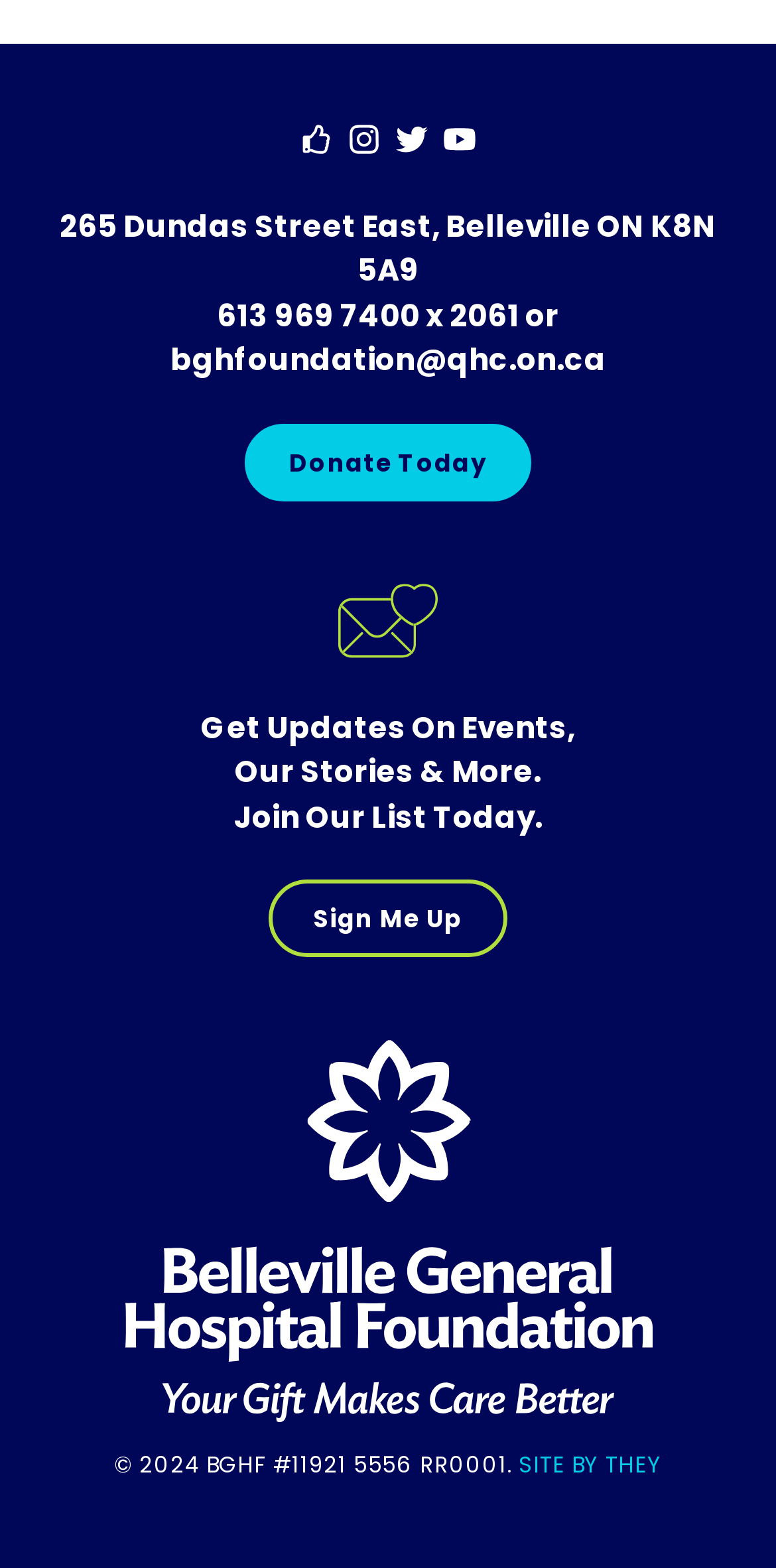Give a concise answer using only one word or phrase for this question:
What is the logo at the bottom of the page?

Belleville General Hospital Foundation logo